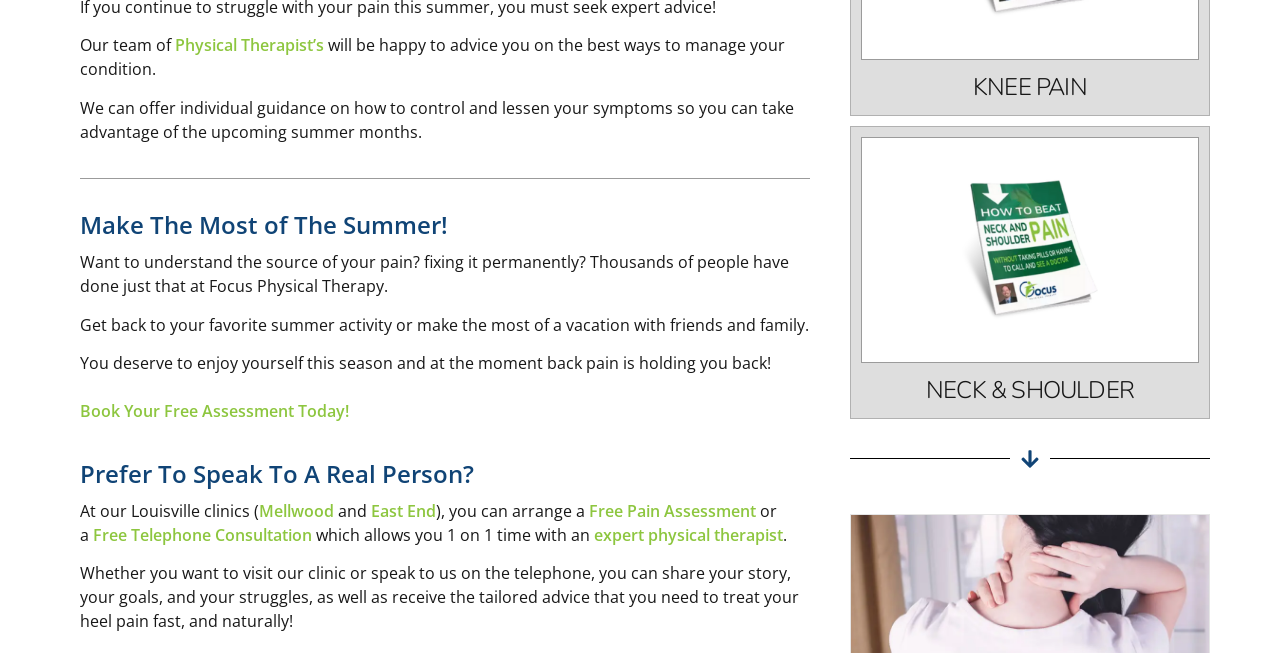What is the purpose of the free assessment?
Please give a detailed and elaborate explanation in response to the question.

The purpose of the free assessment is to understand the source of pain, which is mentioned in the text 'Want to understand the source of your pain? fixing it permanently?'.